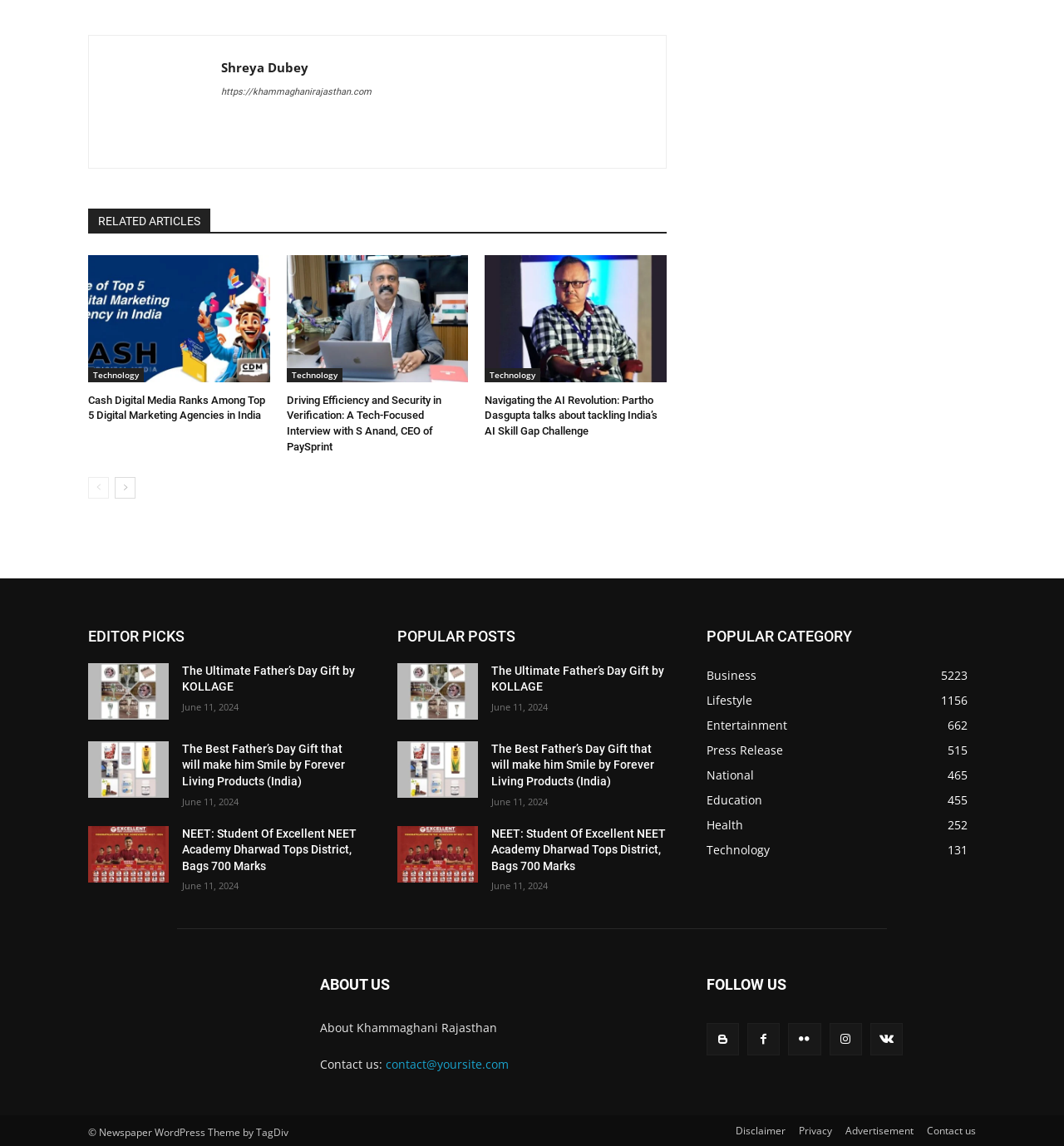Examine the screenshot and answer the question in as much detail as possible: How many articles are listed under 'RELATED ARTICLES'?

The number of articles is obtained by counting the link elements under the 'RELATED ARTICLES' section, which are 'Cash Digital Media Ranks Among Top 5 Digital Marketing Agencies in India', 'Driving Efficiency and Security in Verification: A Tech-Focused Interview with S Anand, CEO of PaySprint', and 'Navigating the AI Revolution: Partho Dasgupta talks about tackling India’s AI Skill Gap Challenge'.